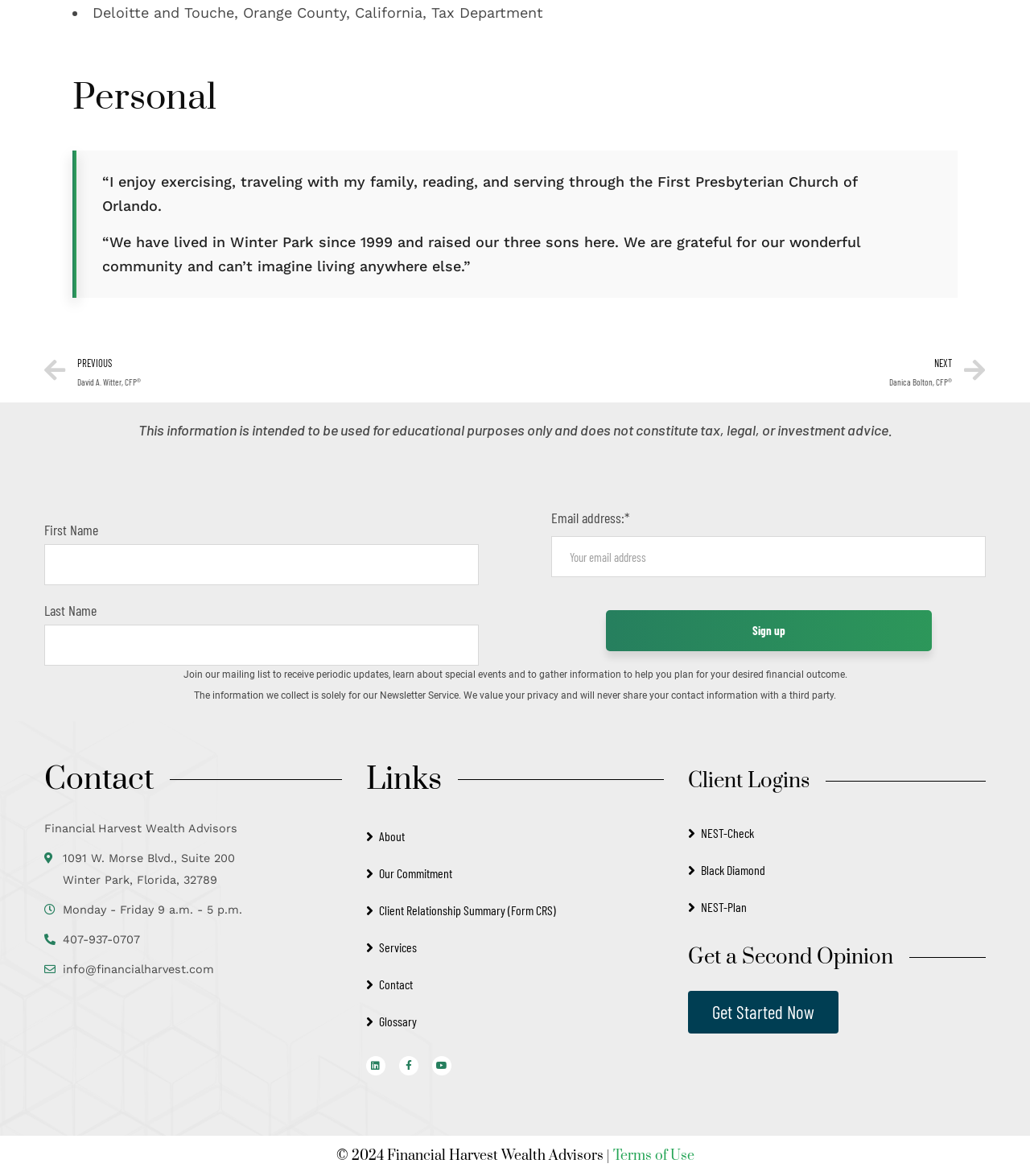How can I contact the company?
Using the image, respond with a single word or phrase.

By phone or email